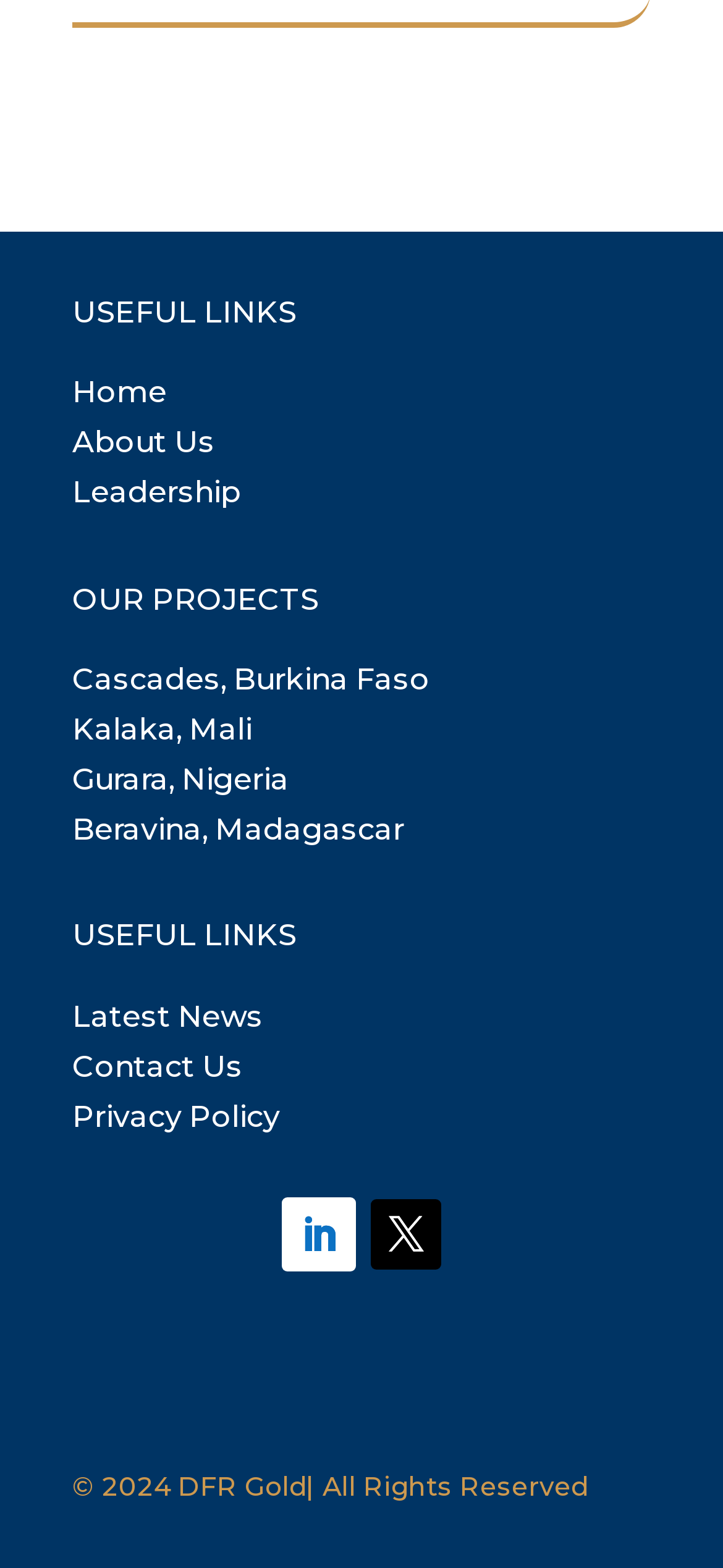How many links are under 'USEFUL LINKS'?
Please provide a single word or phrase as your answer based on the screenshot.

6